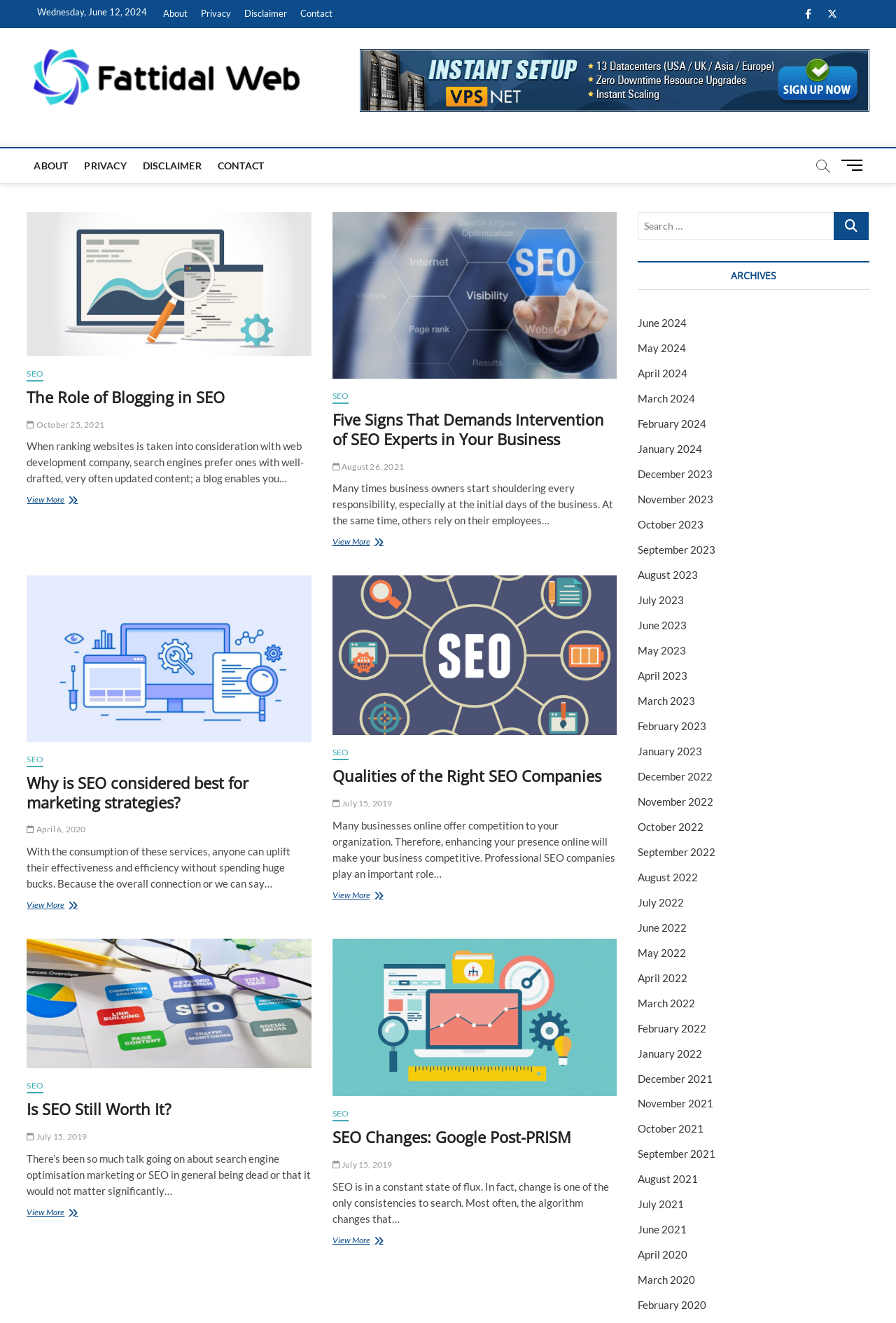Create a detailed summary of all the visual and textual information on the webpage.

The webpage is a technology blog called "Fat Tidal Web" that focuses on SEO (Search Engine Optimization). At the top of the page, there is a navigation menu with links to "About", "Privacy", "Disclaimer", and "Contact". Below this menu, there is a logo and a heading that reads "Fat Tidal Web" with a subtitle "A TECHNOLOGY BLOG".

On the left side of the page, there is a main menu with links to "ABOUT", "PRIVACY", "DISCLAIMER", and "CONTACT". Below this menu, there are four articles with images, headings, and short descriptions. Each article has a "View More" link at the bottom.

The first article is titled "The Role of Blogging in SEO" and has a date of "October 25, 2021". The second article is titled "Five Signs That Demands Intervention of SEO Experts in Your Business" and has a date of "August 26, 2021". The third article is titled "Why is SEO considered best for marketing strategies?" and has a date of "April 6, 2020". The fourth article is titled "Qualities of the Right SEO Companies" and has a date of "July 15, 2019".

On the right side of the page, there are four more articles with similar structures and content. The titles of these articles are "Is SEO Still Worth It?", "SEO Changes: Google Post-PRISM", and two more articles with similar topics.

At the bottom of the page, there are social media links to Facebook and Twitter, as well as a button to open a menu.